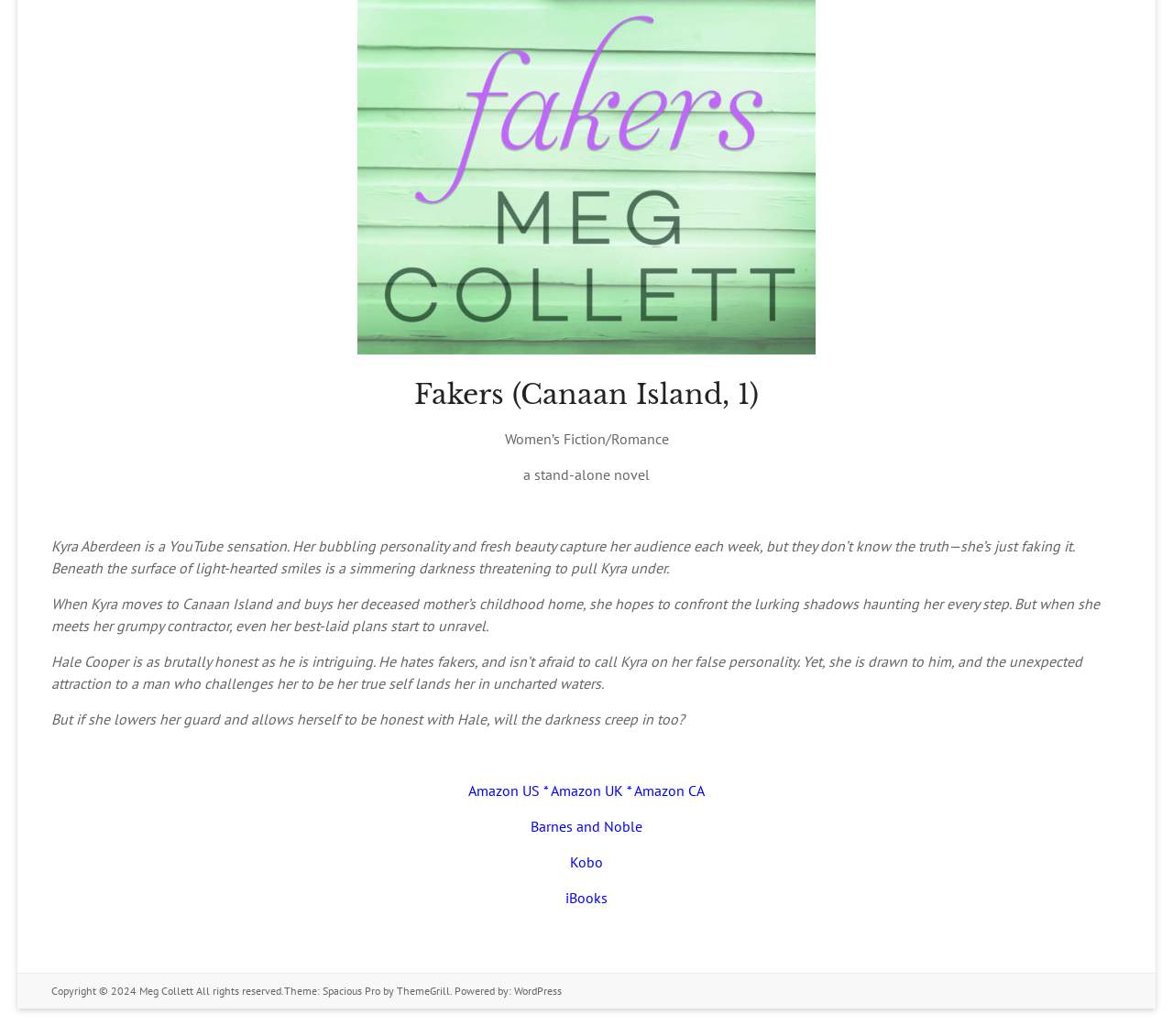Identify the bounding box of the UI component described as: "Barnes and Noble".

[0.452, 0.788, 0.548, 0.806]